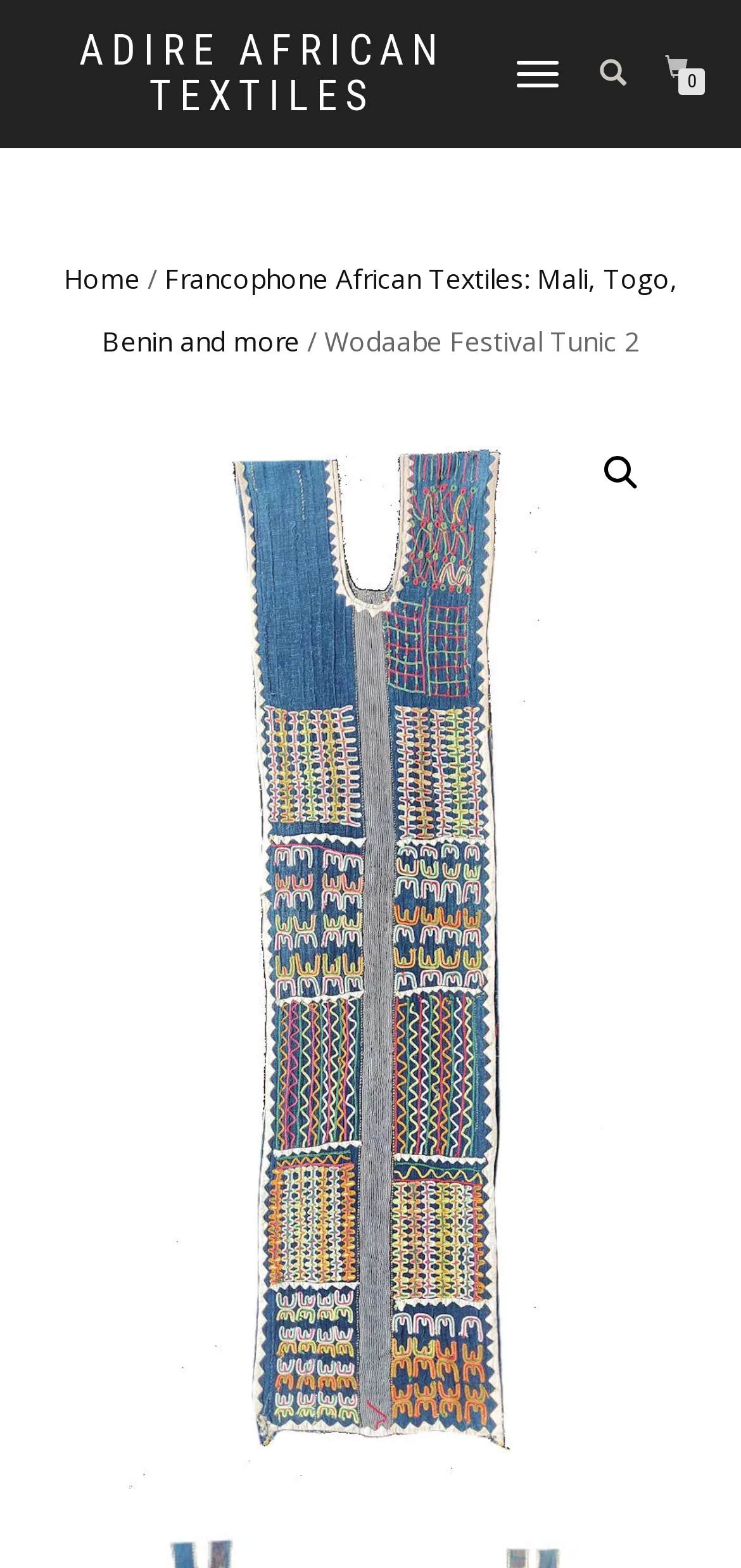Please answer the following question using a single word or phrase: 
What type of content is displayed below the navigation section?

Image